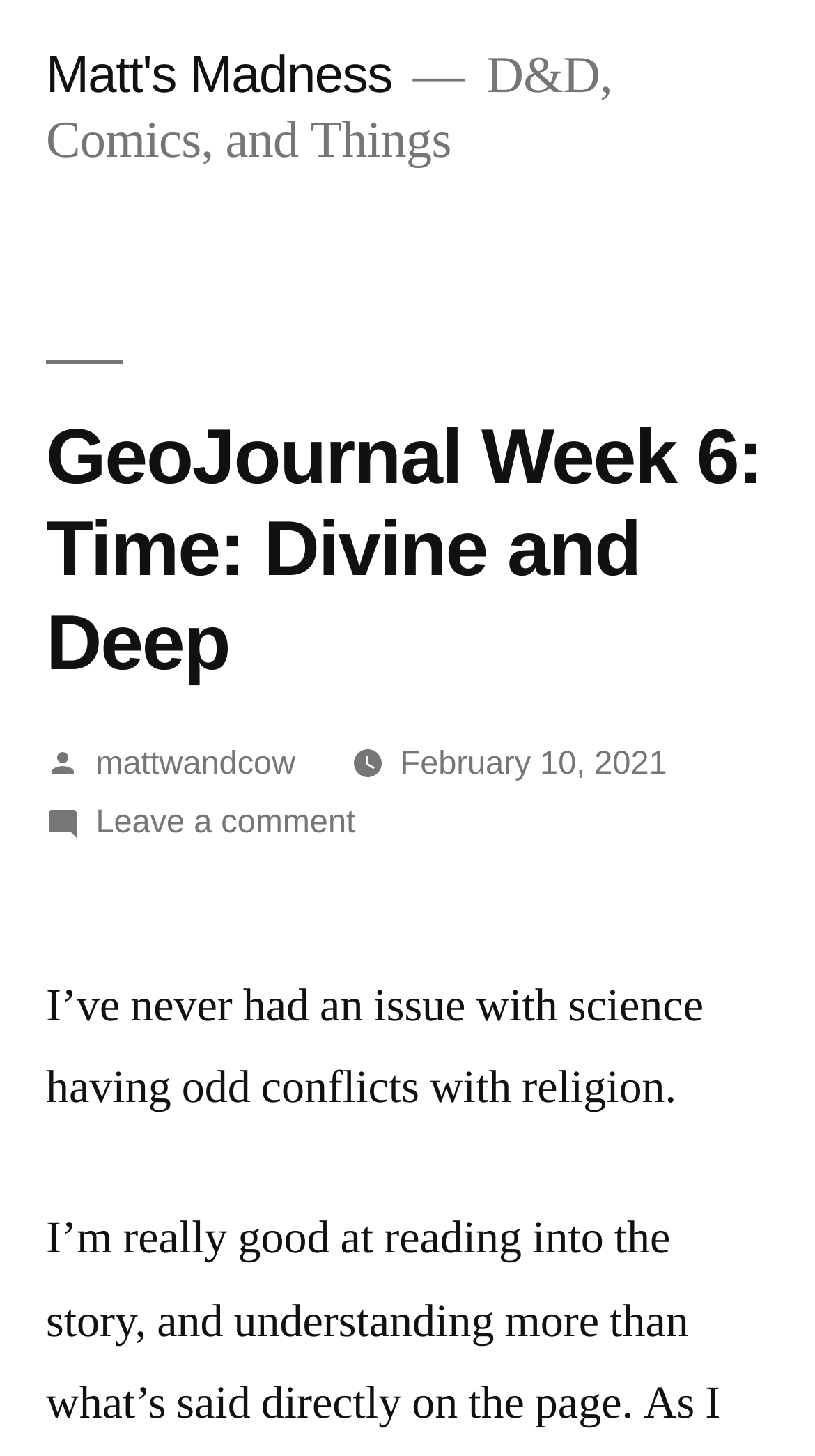Provide a brief response to the question below using one word or phrase:
How many comments does the article have?

Unknown